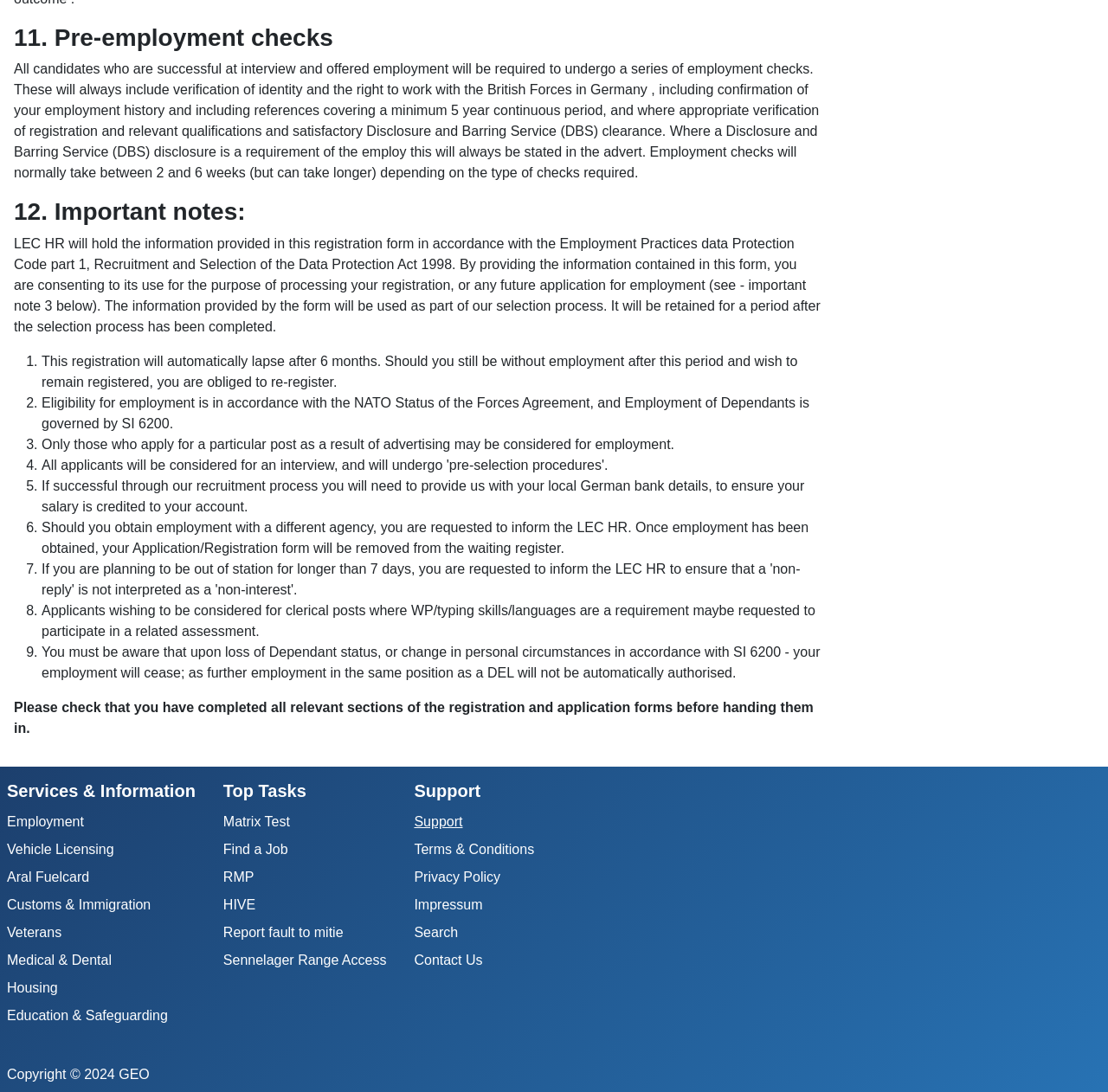Find the bounding box coordinates for the area that must be clicked to perform this action: "Click on 'Contact Us'".

[0.374, 0.872, 0.436, 0.886]